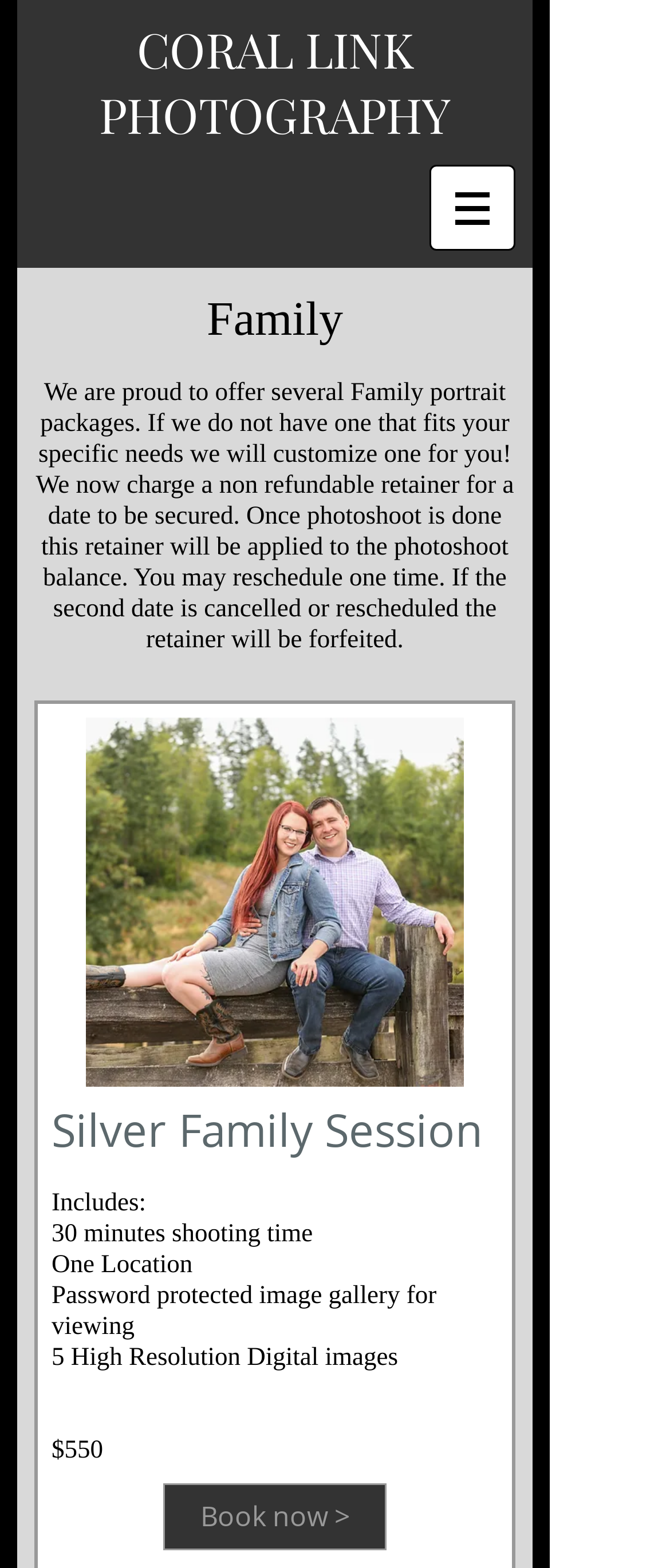What is the name of the photography studio?
Observe the image and answer the question with a one-word or short phrase response.

CORAL LINK PHOTOGRAPHY